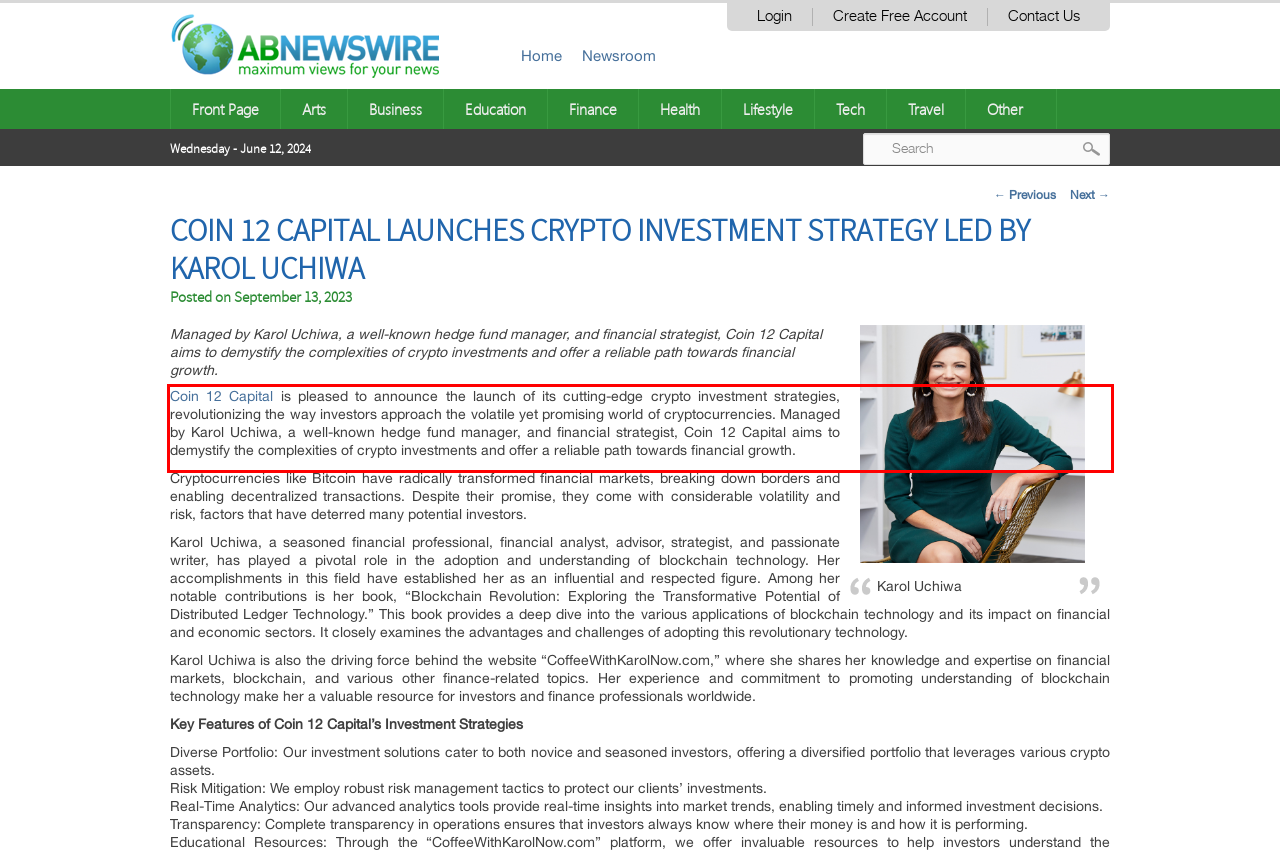Examine the webpage screenshot and use OCR to obtain the text inside the red bounding box.

Coin 12 Capital is pleased to announce the launch of its cutting-edge crypto investment strategies, revolutionizing the way investors approach the volatile yet promising world of cryptocurrencies. Managed by Karol Uchiwa, a well-known hedge fund manager, and financial strategist, Coin 12 Capital aims to demystify the complexities of crypto investments and offer a reliable path towards financial growth.